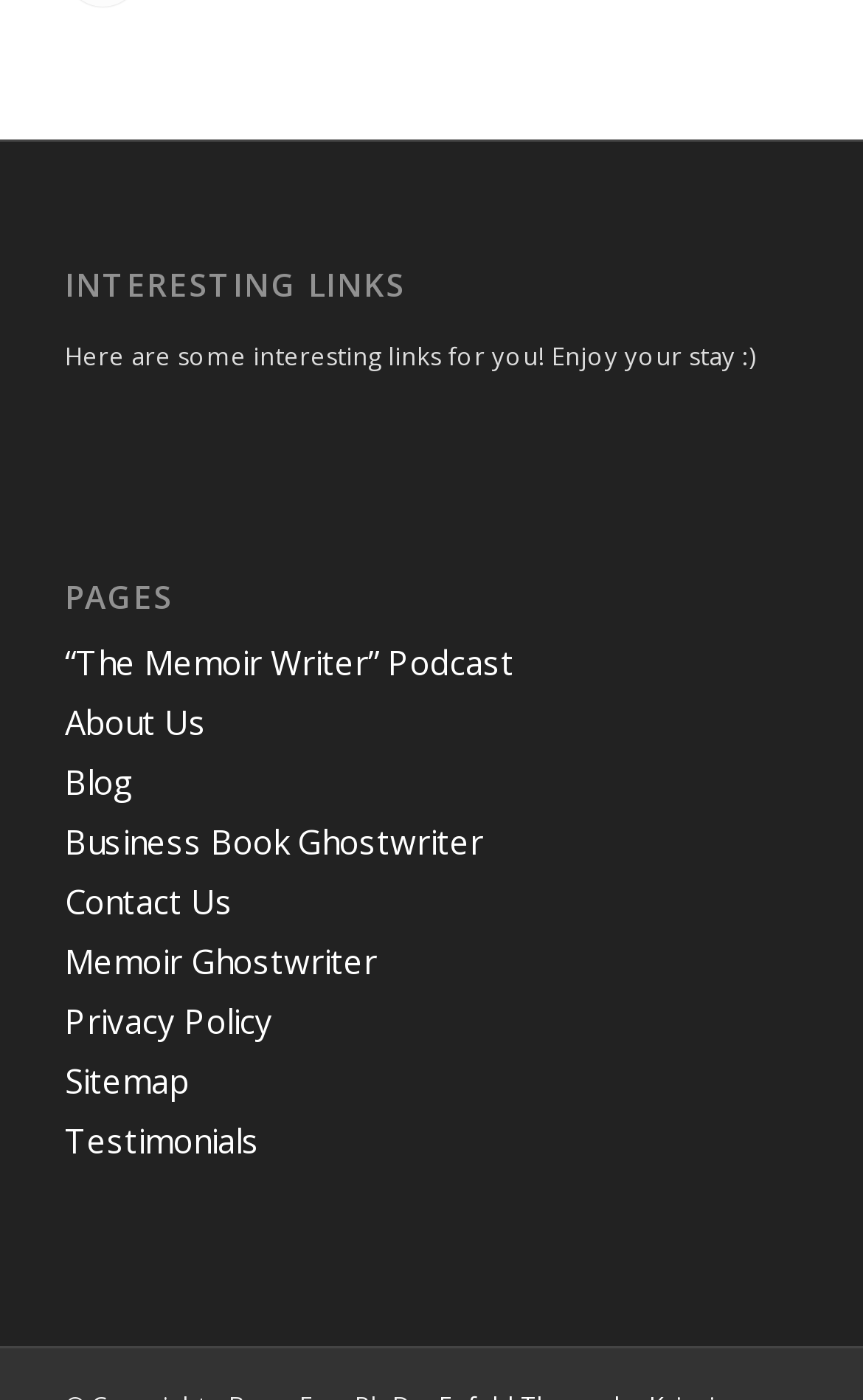Please identify the bounding box coordinates of the element's region that needs to be clicked to fulfill the following instruction: "read about us". The bounding box coordinates should consist of four float numbers between 0 and 1, i.e., [left, top, right, bottom].

[0.075, 0.499, 0.239, 0.531]